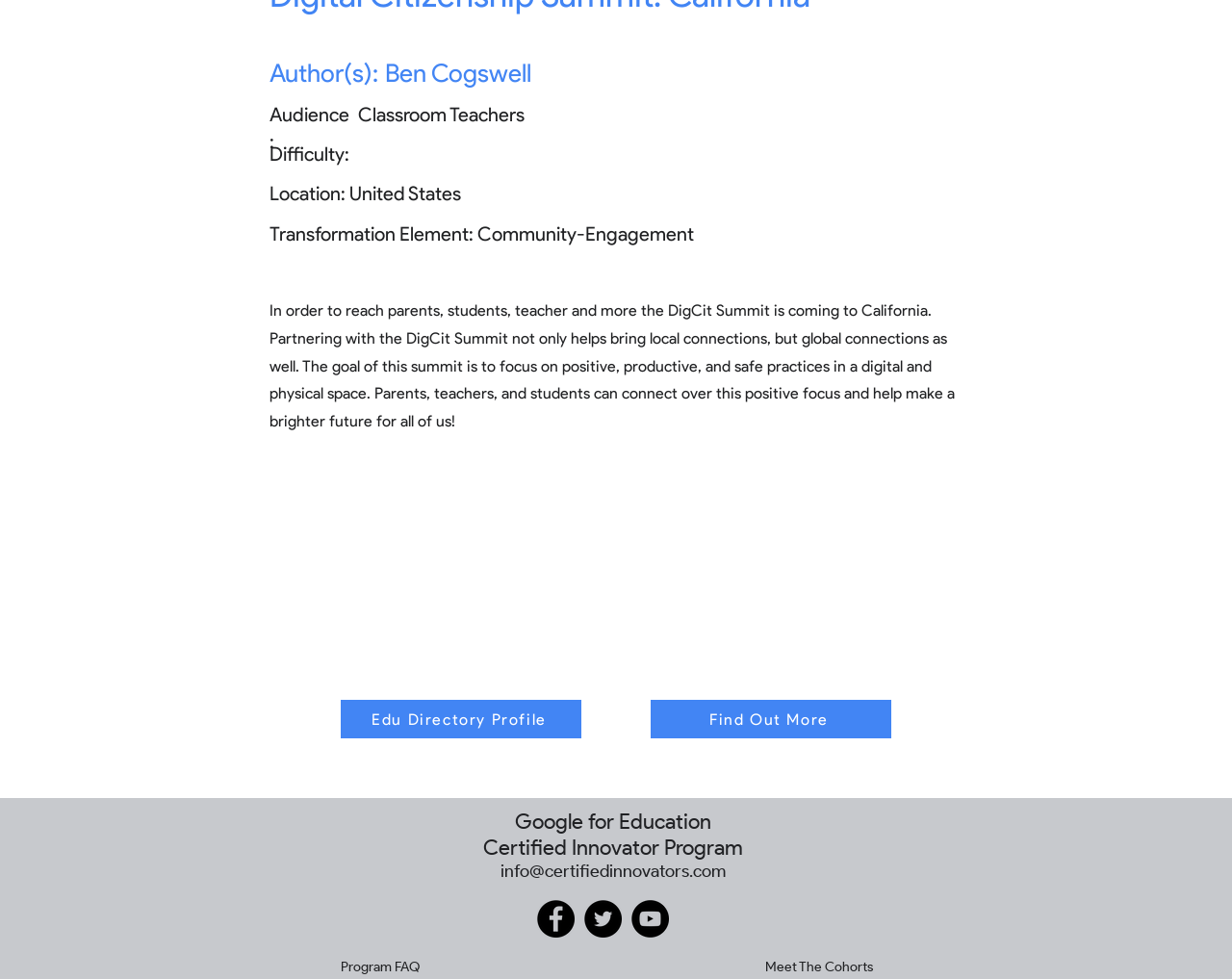Locate and provide the bounding box coordinates for the HTML element that matches this description: "Edu Directory Profile".

[0.277, 0.715, 0.472, 0.754]